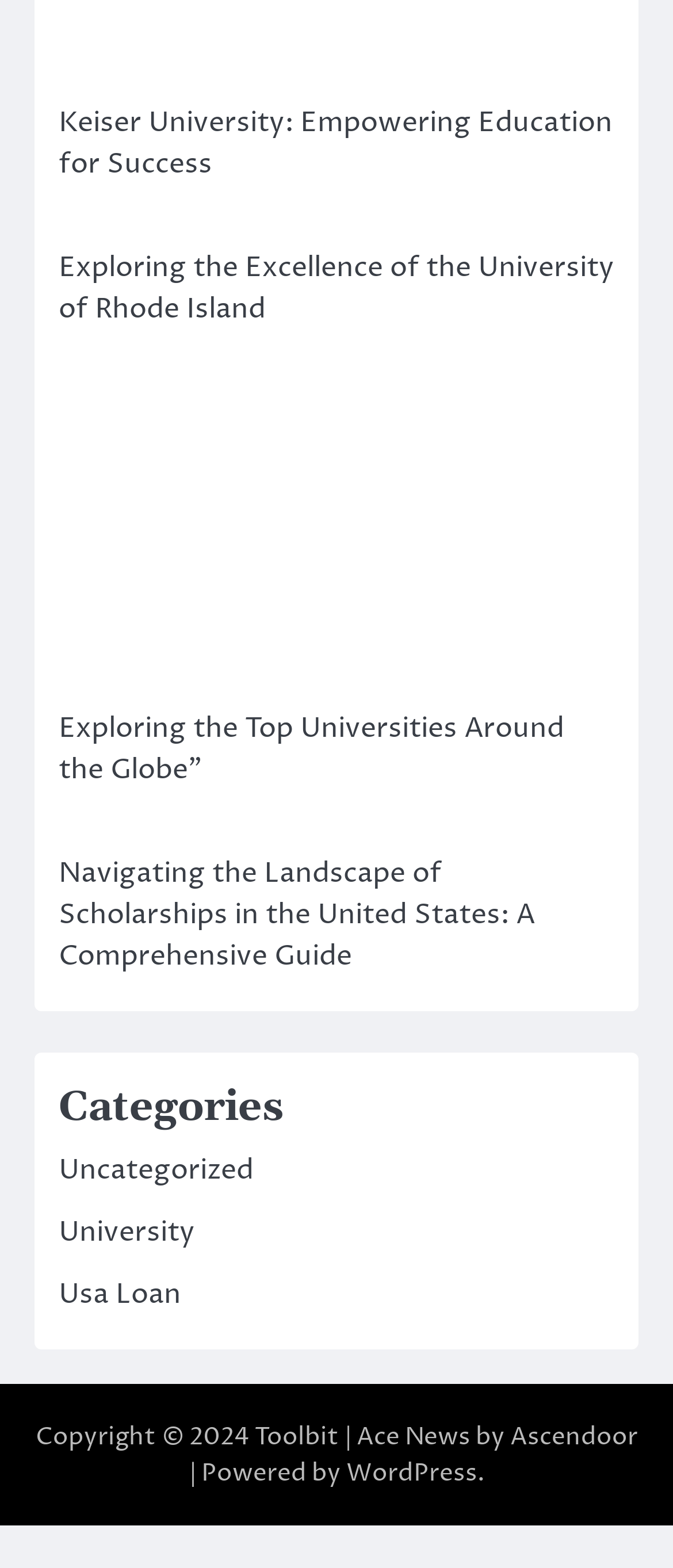What is the name of the university mentioned in the first link?
Look at the image and provide a short answer using one word or a phrase.

Keiser University